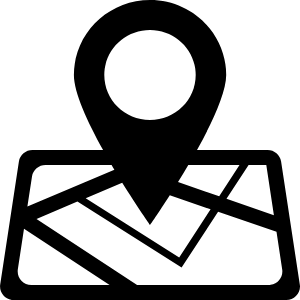From the image, can you give a detailed response to the question below:
What does the central circular area represent?

The central circular area of the map pin icon likely symbolizes the specific location or point of interest on a map, indicating a particular spot or area of focus within a larger geographic context.